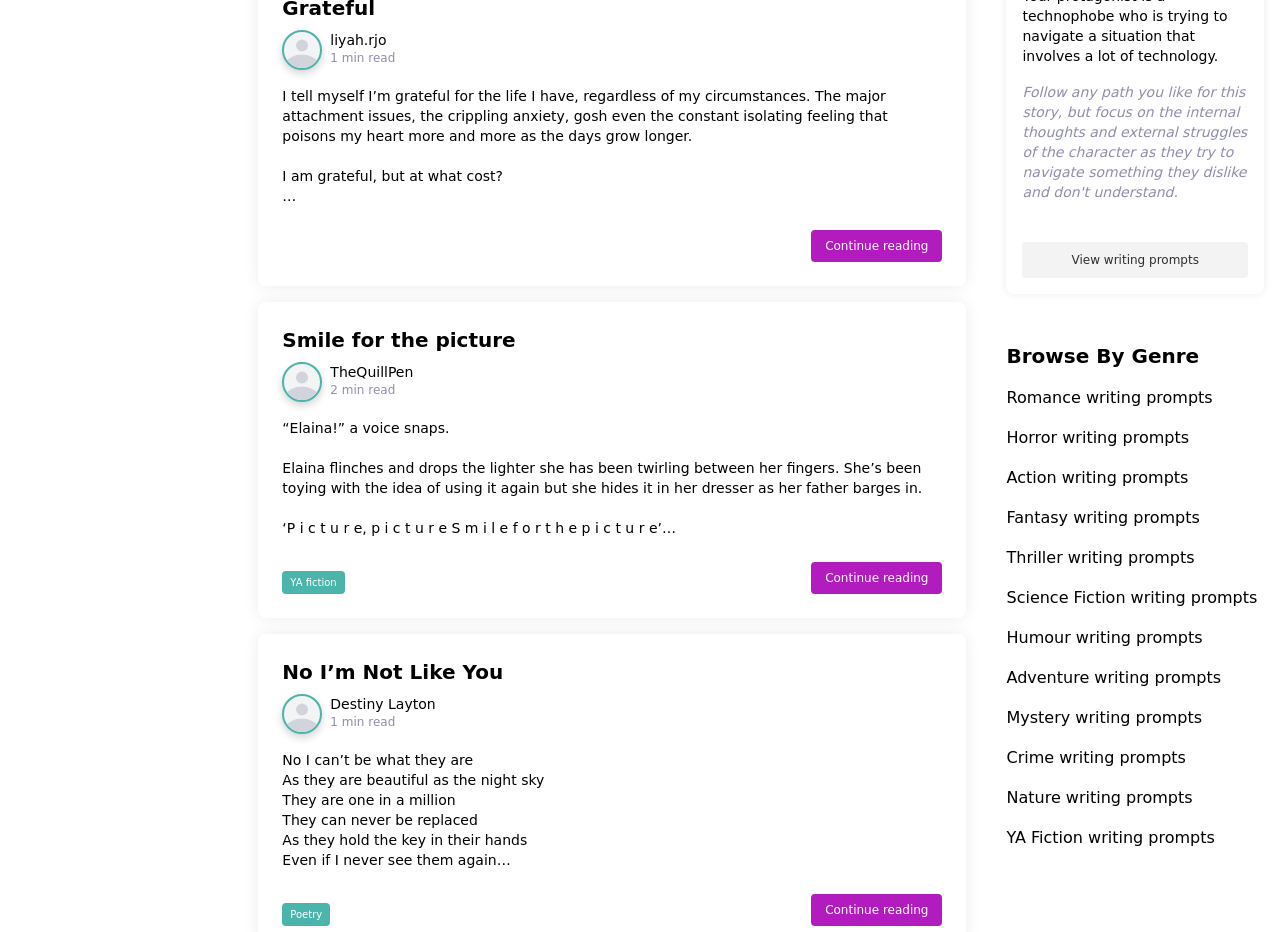Look at the image and answer the question in detail:
How many genres are available to browse by?

There are 14 genres available to browse by, including Romance, Horror, Action, Fantasy, Thriller, Science Fiction, Humour, Adventure, Mystery, Crime, Nature, and YA Fiction.